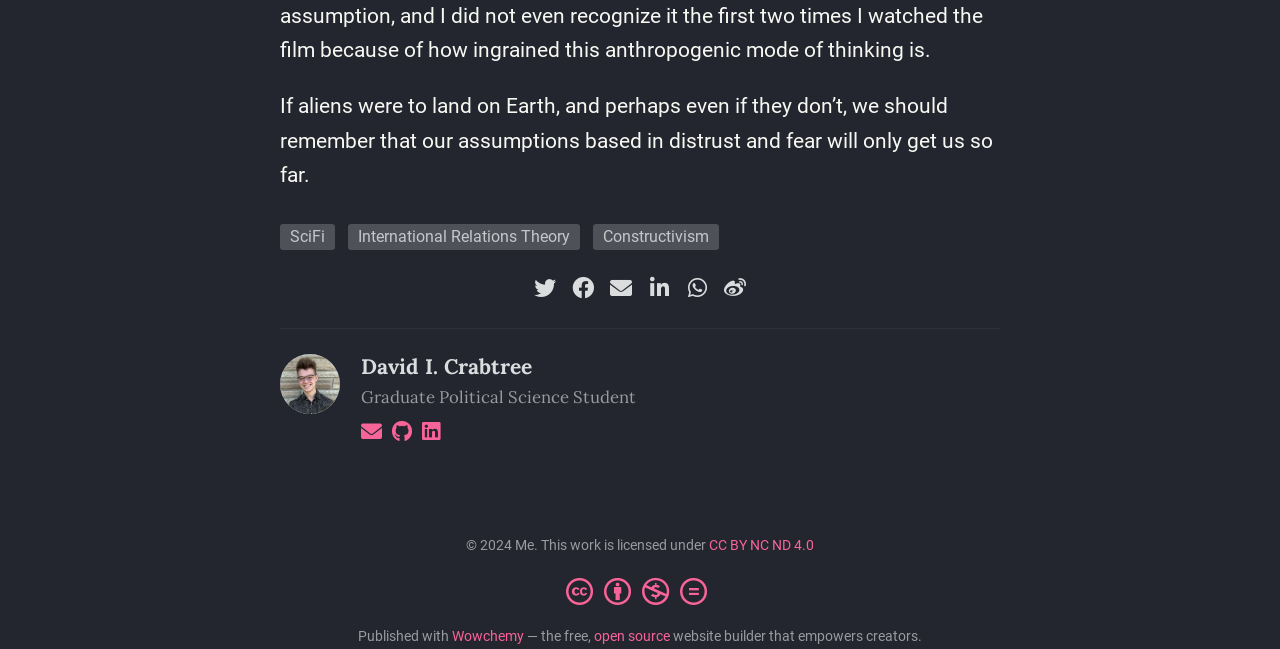Please predict the bounding box coordinates of the element's region where a click is necessary to complete the following instruction: "Learn more about Wowchemy". The coordinates should be represented by four float numbers between 0 and 1, i.e., [left, top, right, bottom].

[0.353, 0.968, 0.409, 0.993]